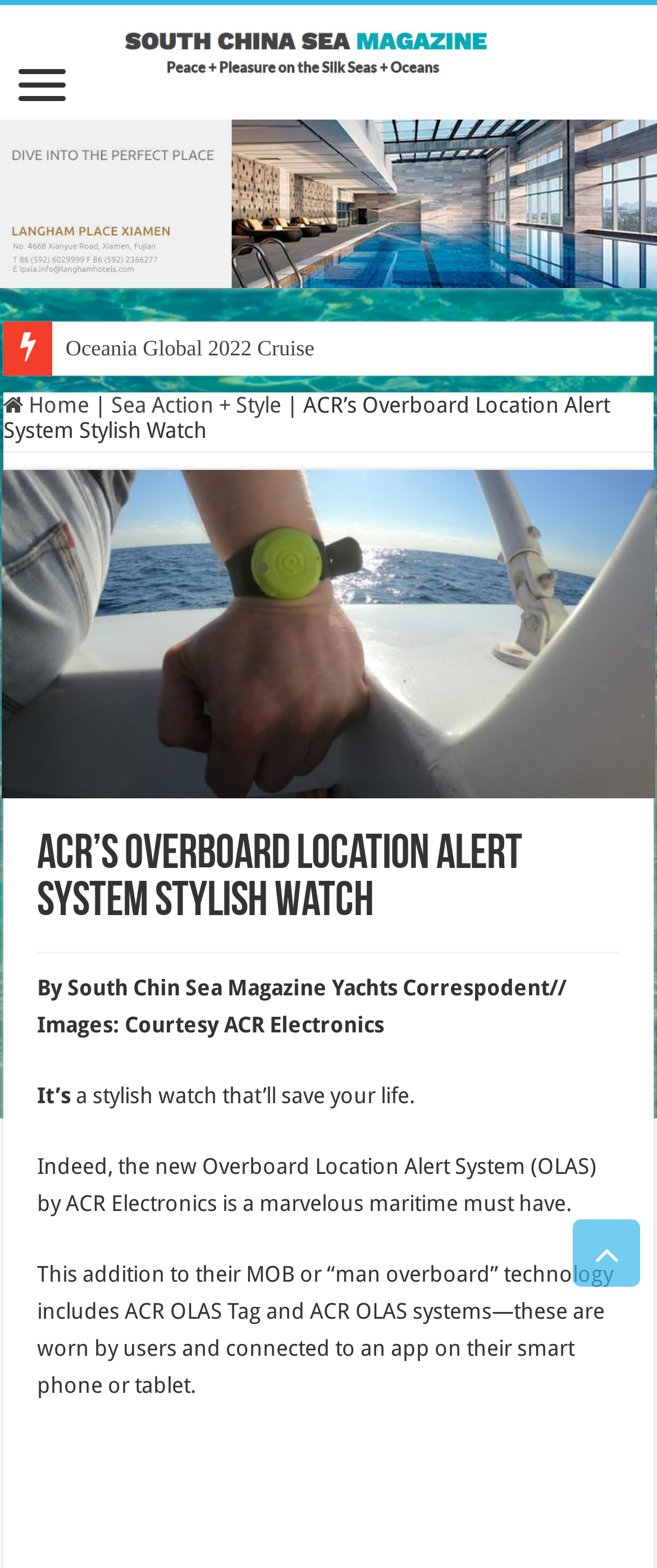Respond to the following query with just one word or a short phrase: 
Who is the author of the article?

South China Sea Magazine Yachts Correspondent